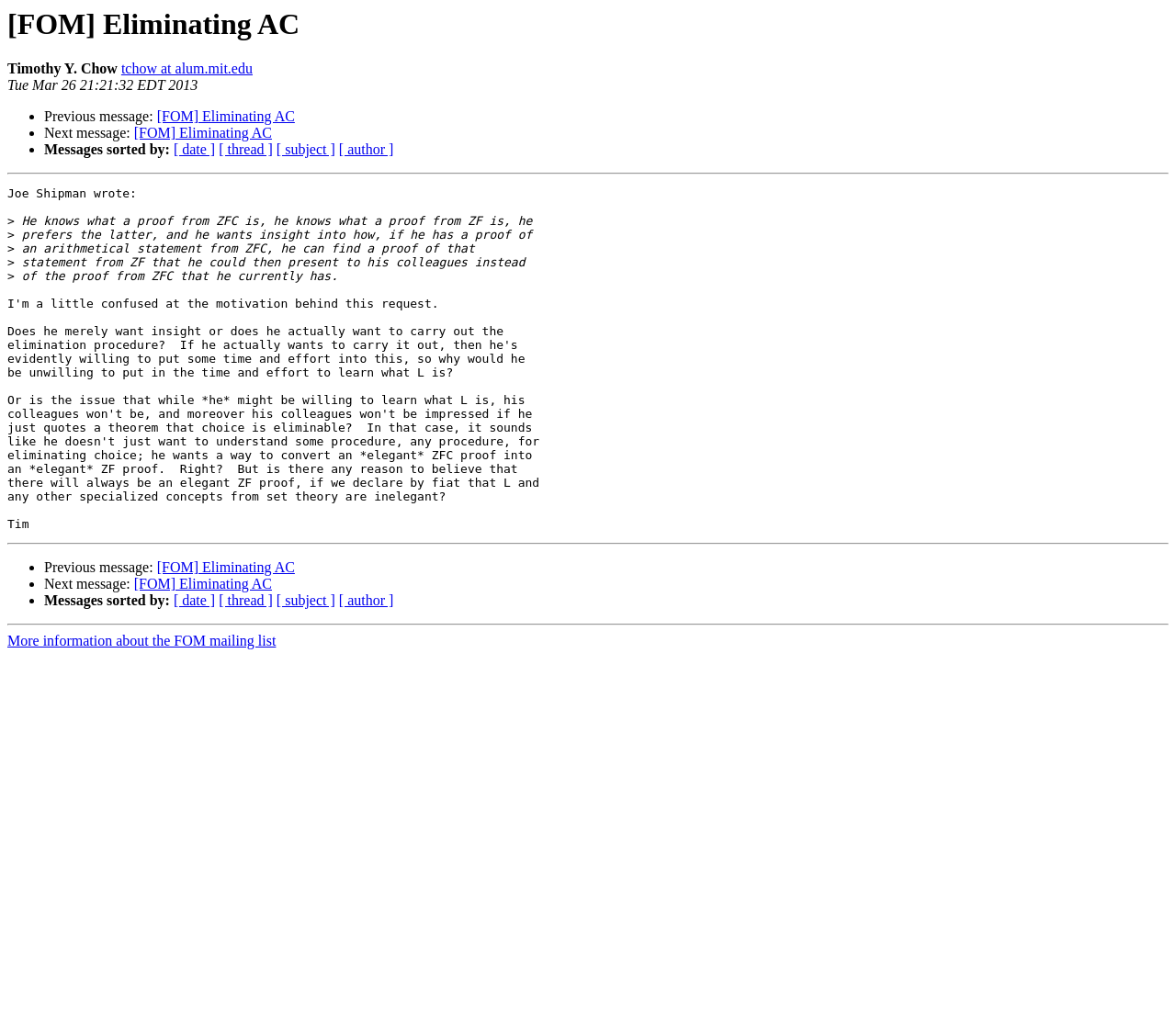Can you show the bounding box coordinates of the region to click on to complete the task described in the instruction: "View next message"?

[0.038, 0.562, 0.114, 0.577]